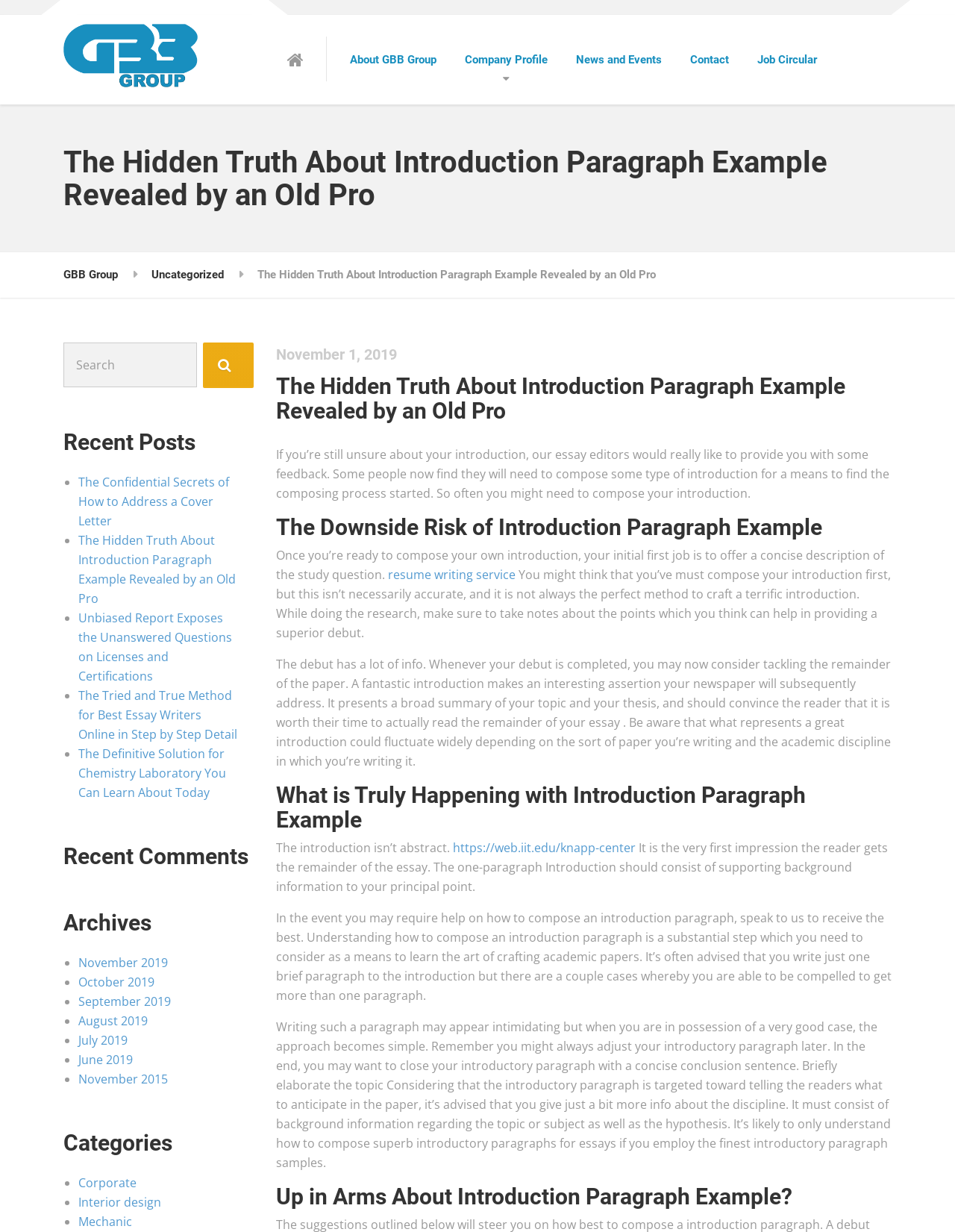Please locate the bounding box coordinates of the element's region that needs to be clicked to follow the instruction: "Search for something". The bounding box coordinates should be provided as four float numbers between 0 and 1, i.e., [left, top, right, bottom].

[0.066, 0.278, 0.266, 0.315]